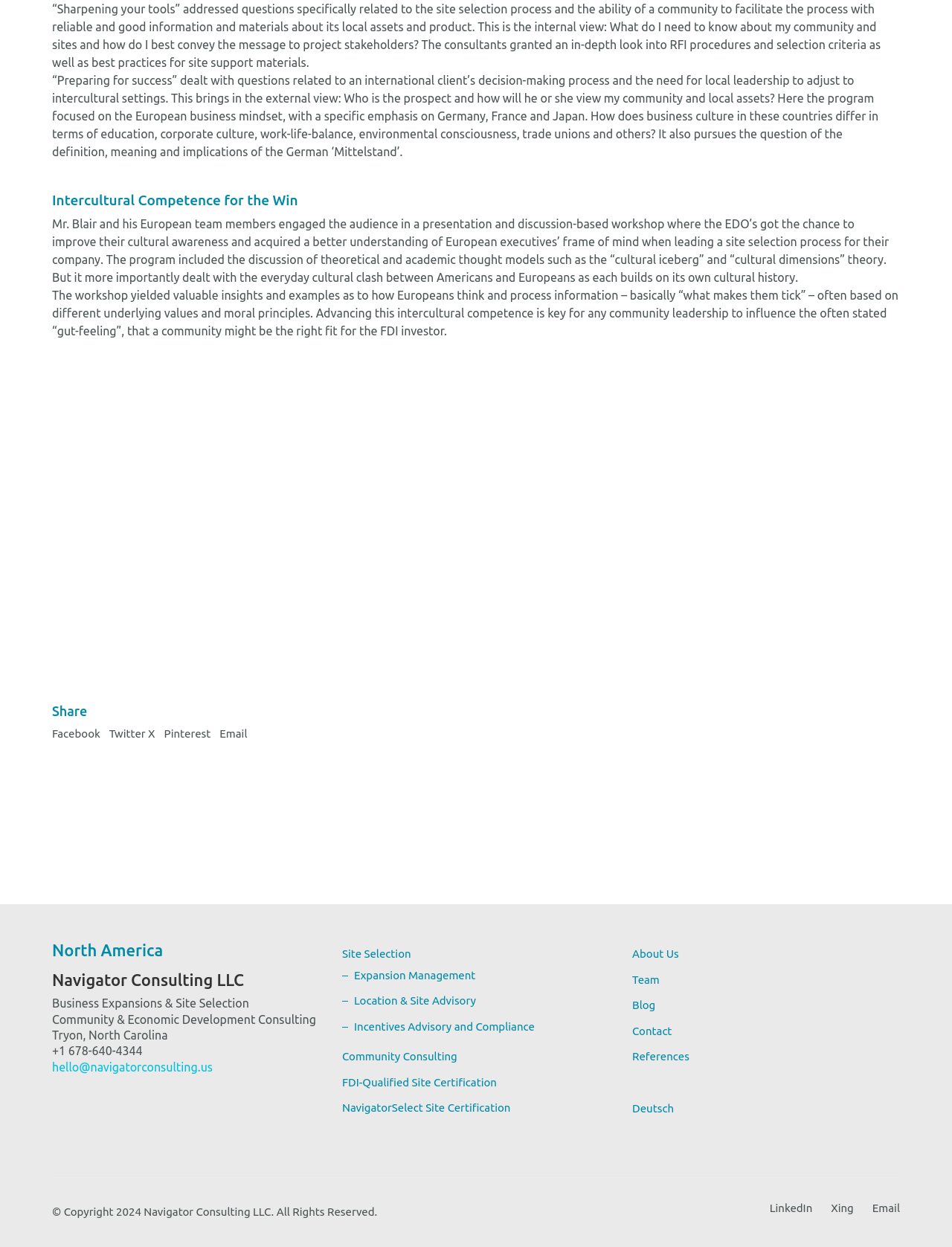Identify the bounding box coordinates of the element to click to follow this instruction: 'Share on Facebook'. Ensure the coordinates are four float values between 0 and 1, provided as [left, top, right, bottom].

[0.055, 0.582, 0.105, 0.595]